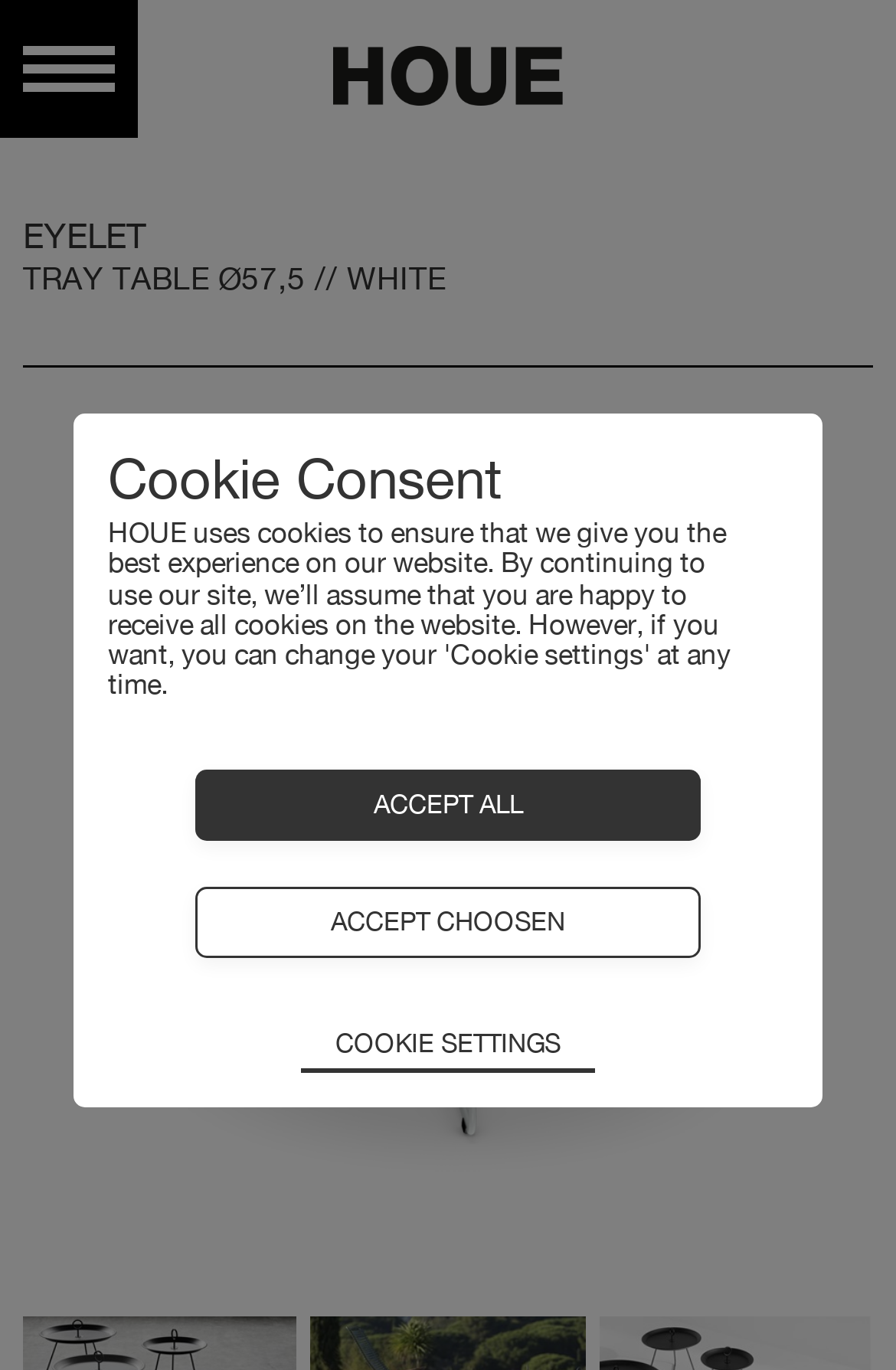Locate the bounding box coordinates of the UI element described by: "Submit". Provide the coordinates as four float numbers between 0 and 1, formatted as [left, top, right, bottom].

None